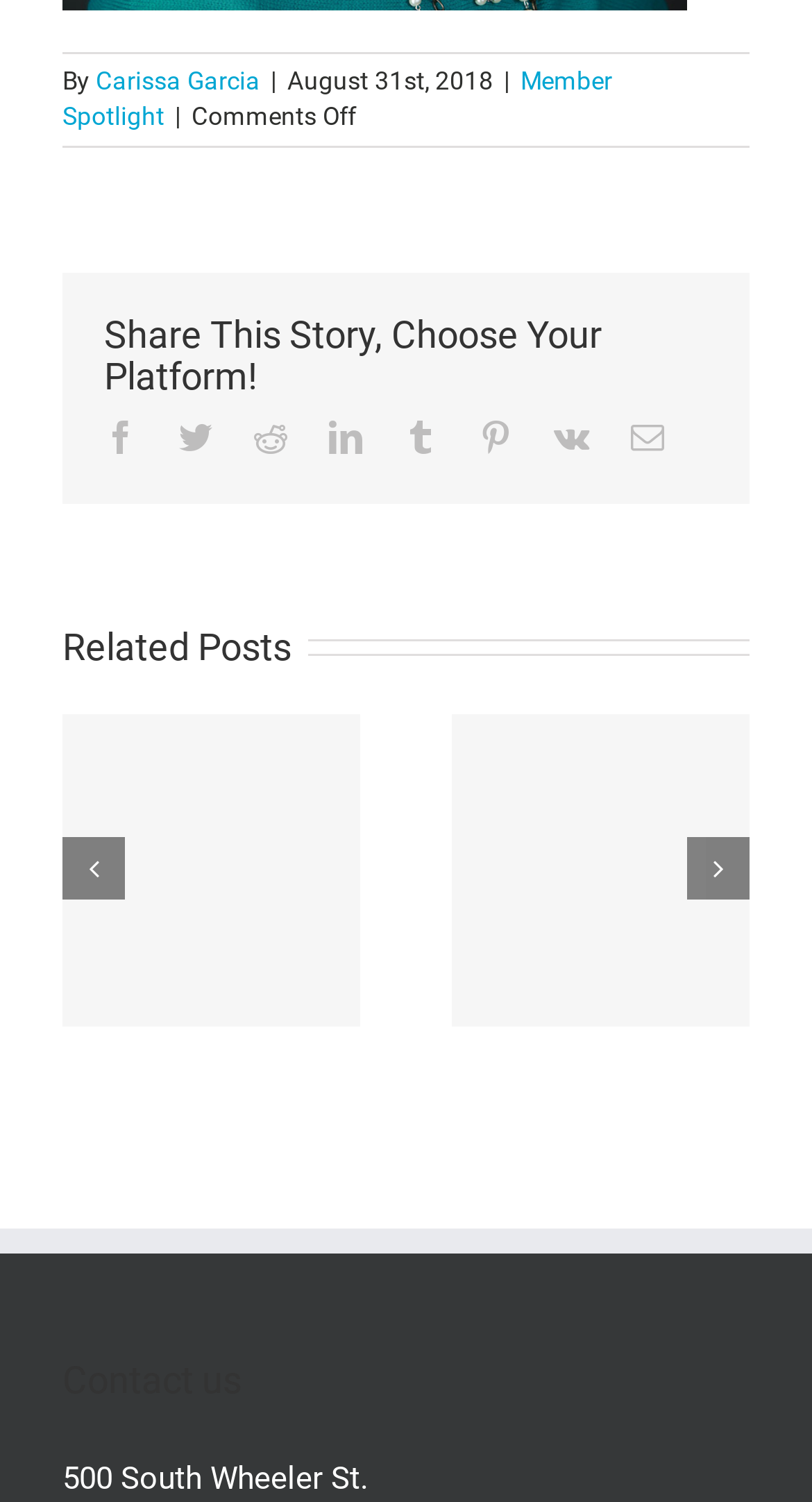Please pinpoint the bounding box coordinates for the region I should click to adhere to this instruction: "Check upcoming releases".

None